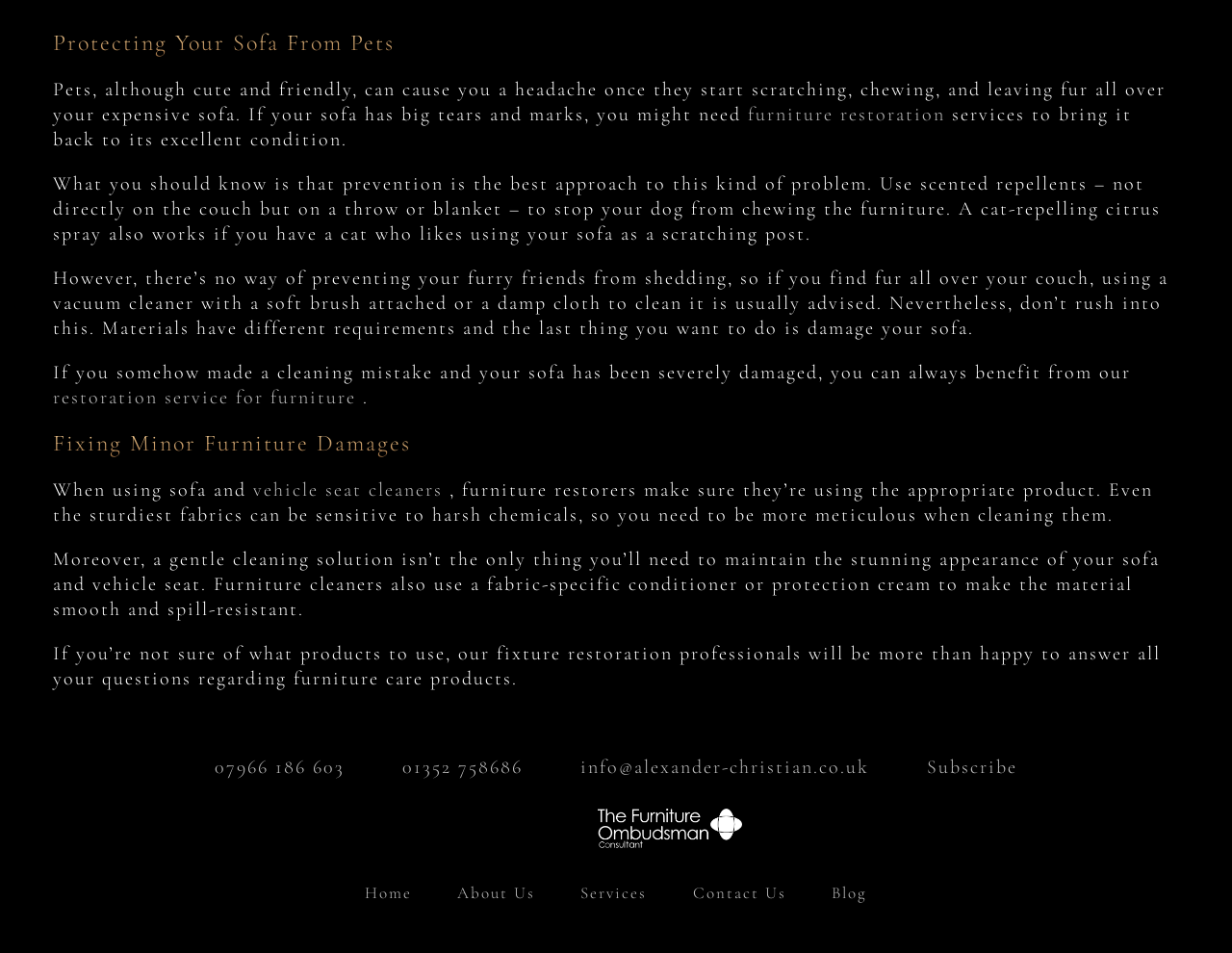Determine the bounding box coordinates for the clickable element to execute this instruction: "Phone Alexander Christian on 07966 186 603". Provide the coordinates as four float numbers between 0 and 1, i.e., [left, top, right, bottom].

[0.151, 0.791, 0.28, 0.82]